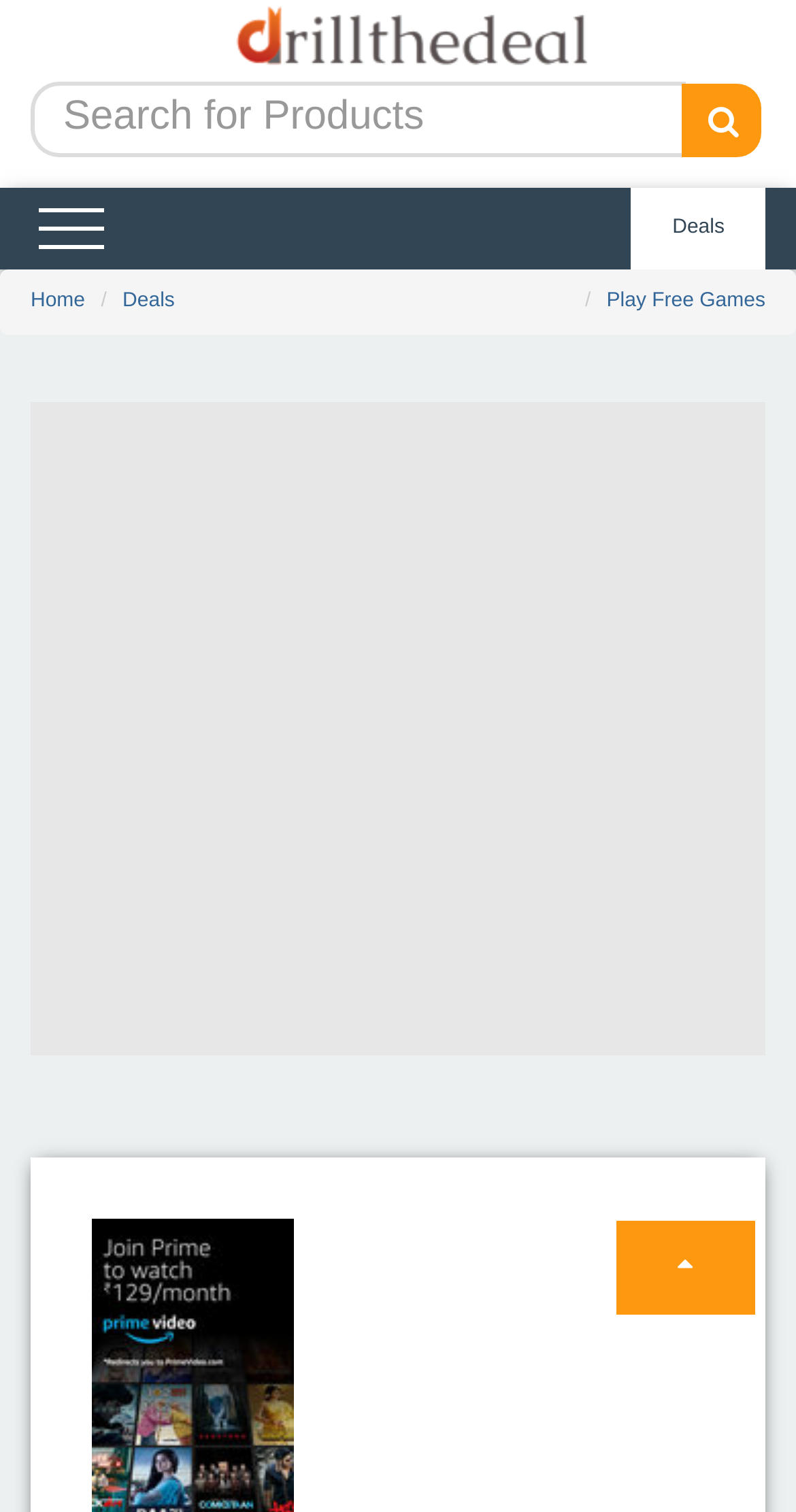Determine the bounding box coordinates of the element's region needed to click to follow the instruction: "Go to home page". Provide these coordinates as four float numbers between 0 and 1, formatted as [left, top, right, bottom].

[0.038, 0.192, 0.107, 0.207]